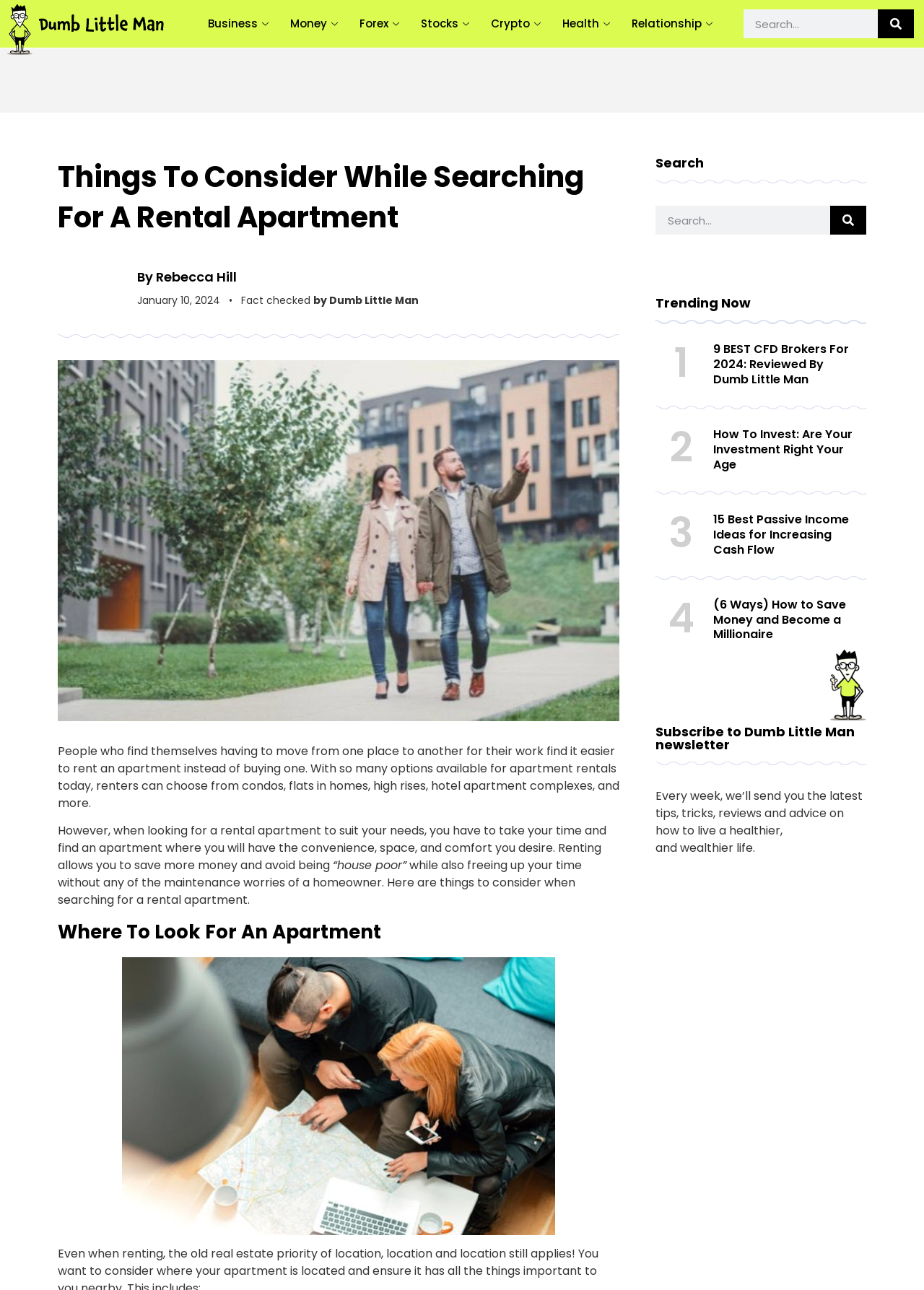Specify the bounding box coordinates of the element's region that should be clicked to achieve the following instruction: "Click on Government Careers". The bounding box coordinates consist of four float numbers between 0 and 1, in the format [left, top, right, bottom].

None